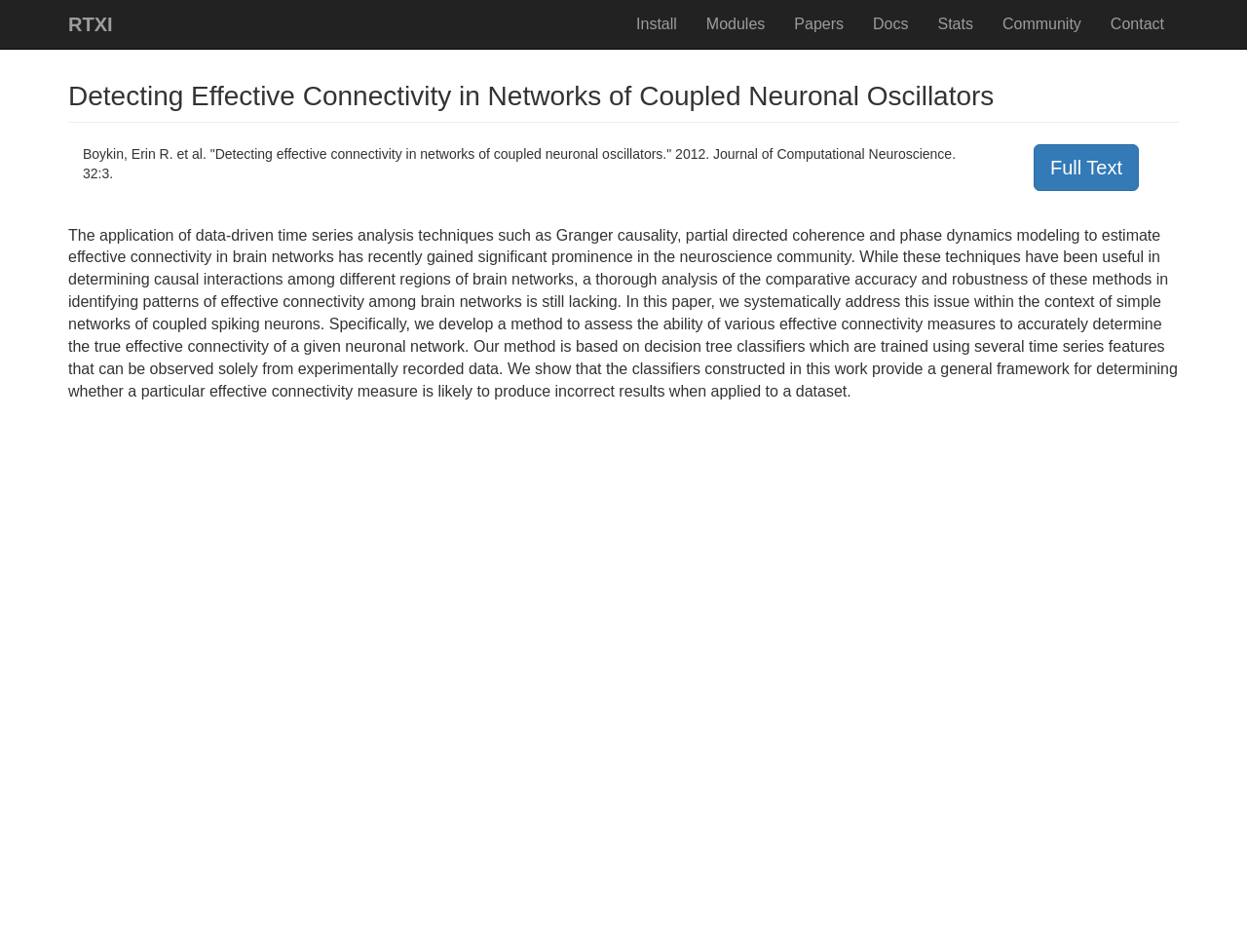Kindly determine the bounding box coordinates for the clickable area to achieve the given instruction: "Check the statistics".

[0.74, 0.0, 0.792, 0.051]